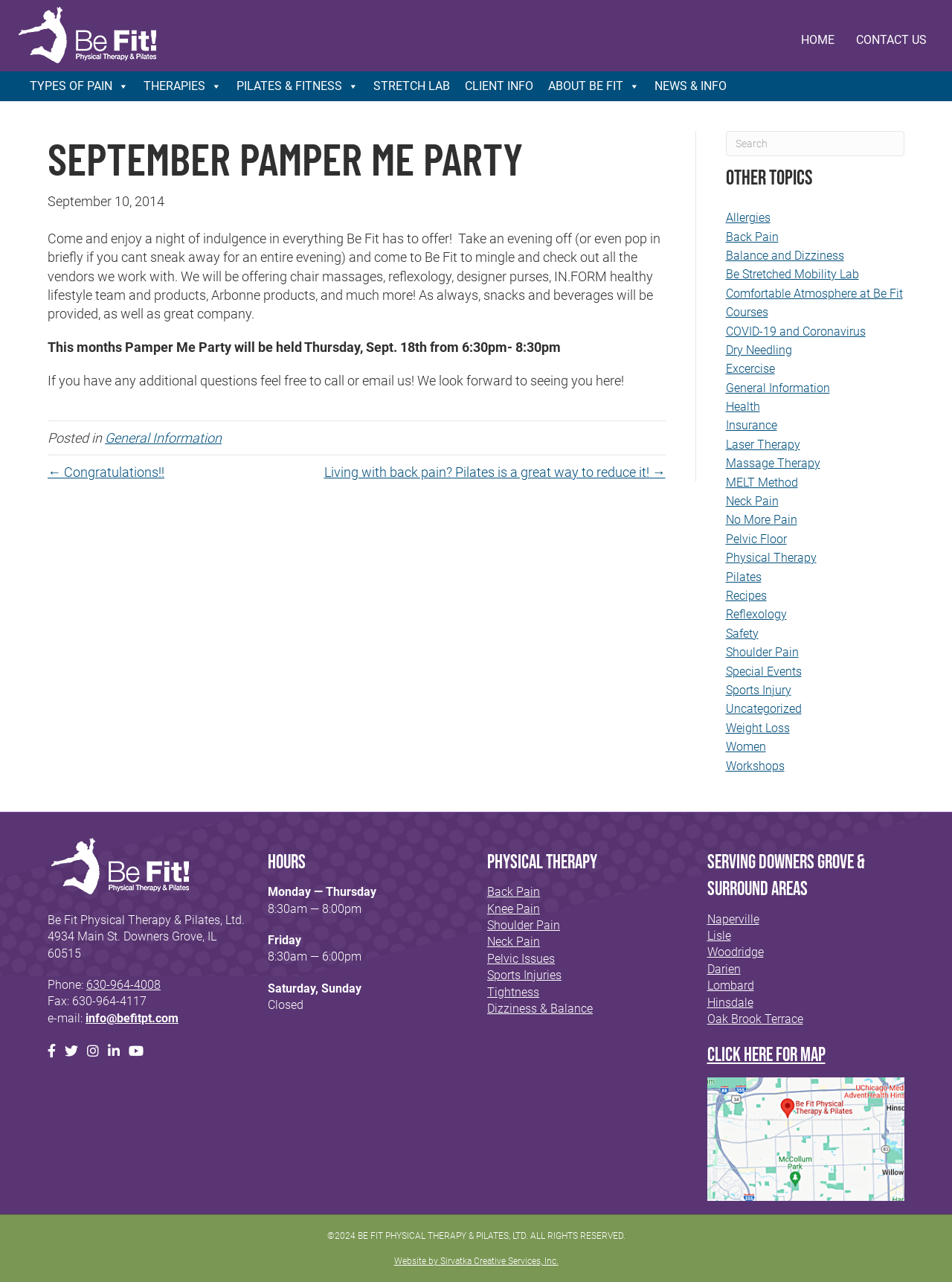Respond with a single word or phrase to the following question: What is the address of Be Fit Physical Therapy & Pilates?

4934 Main St. Downers Grove, IL 60515